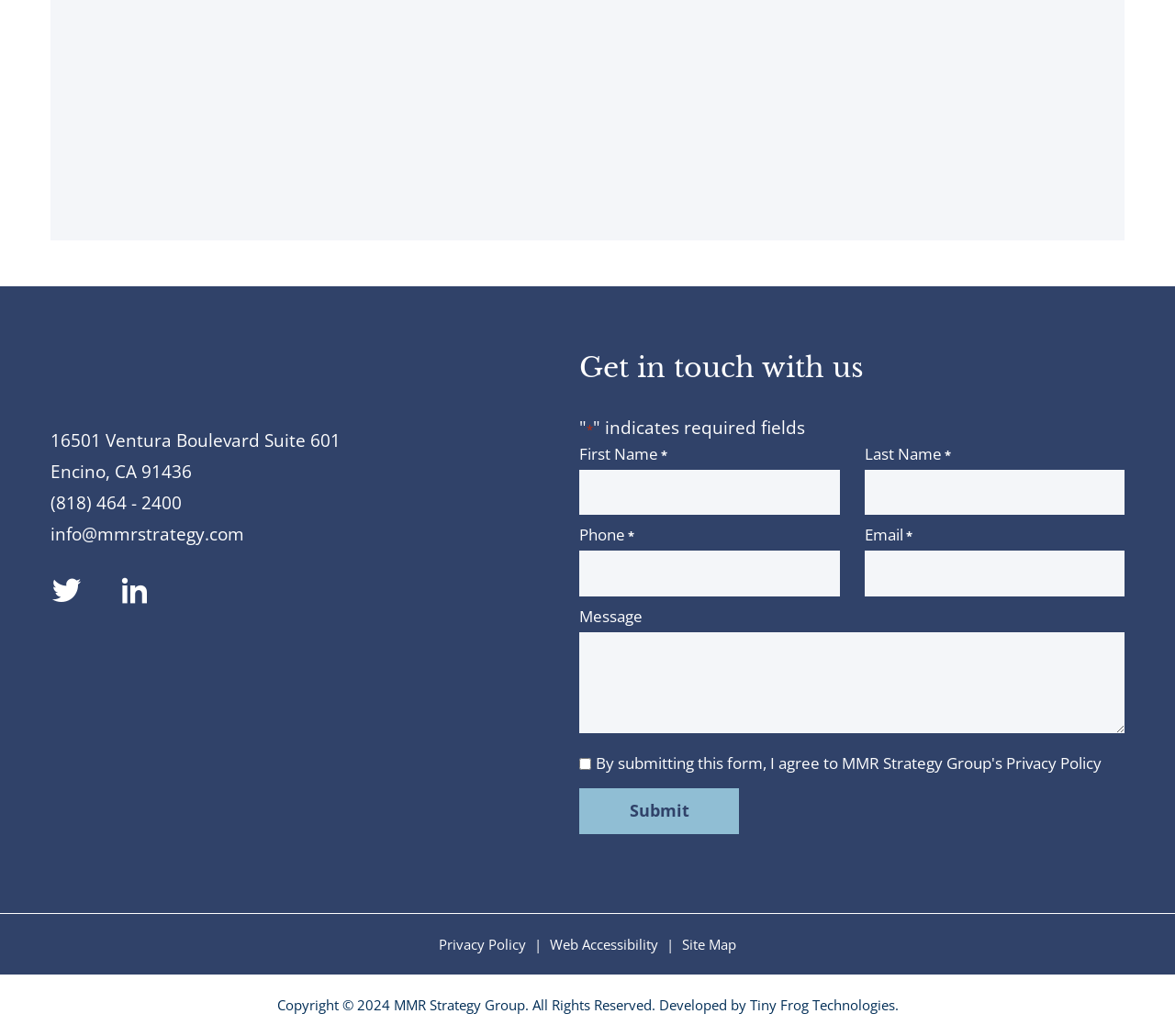How many social media links are there? Observe the screenshot and provide a one-word or short phrase answer.

2